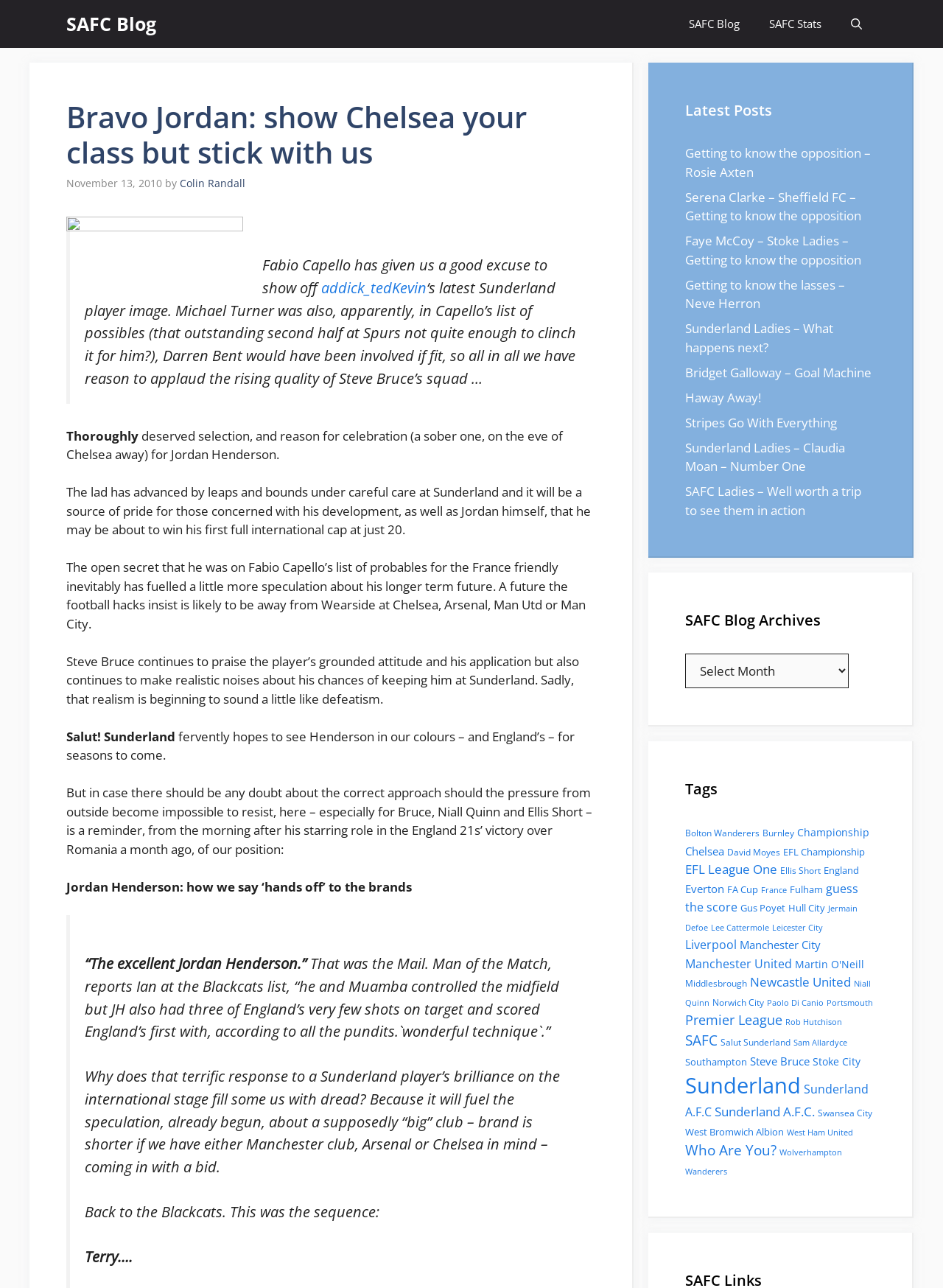Respond with a single word or short phrase to the following question: 
Who wrote the latest article?

Colin Randall